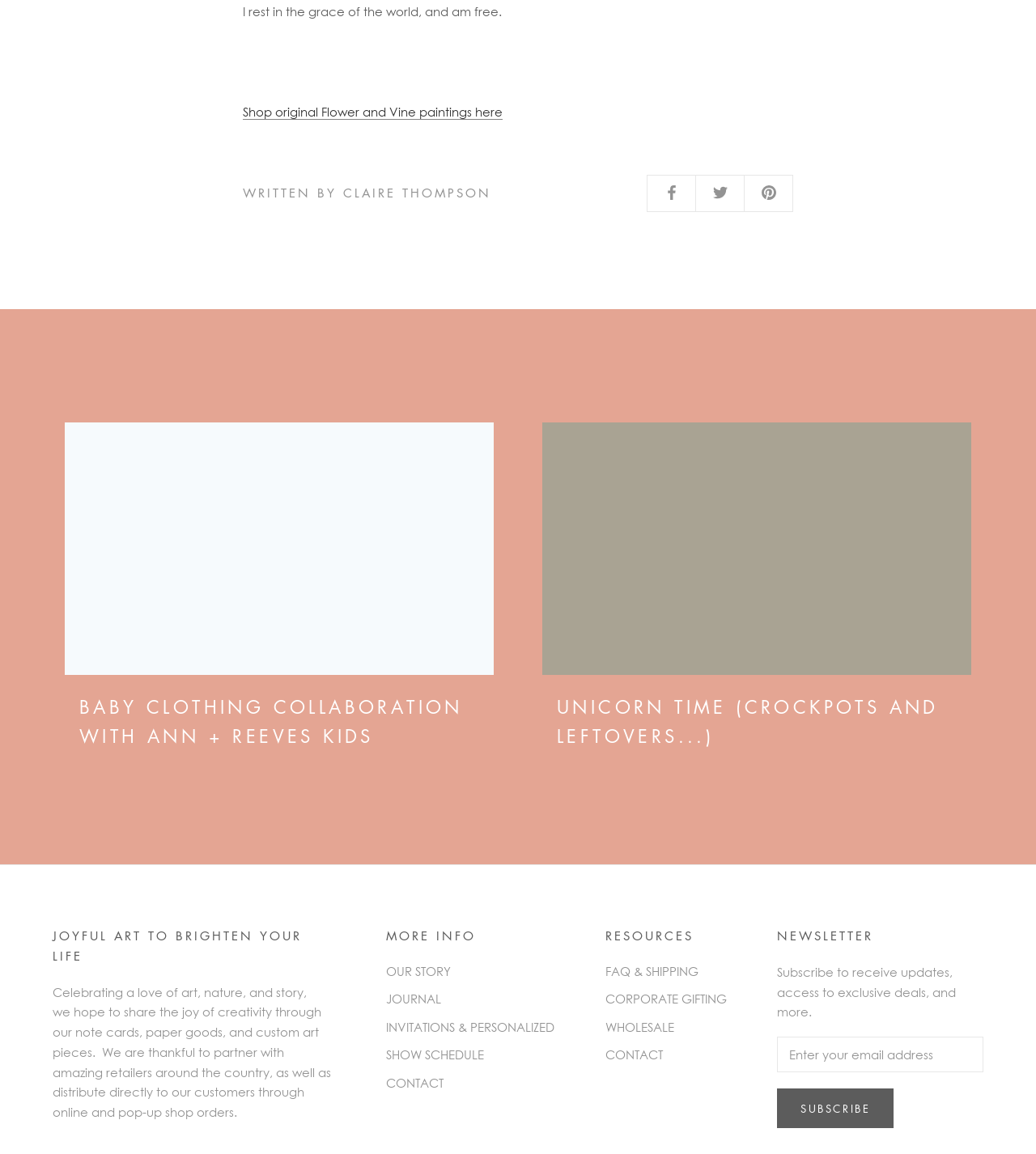Provide a single word or phrase to answer the given question: 
What can be subscribed to on this webpage?

Newsletter